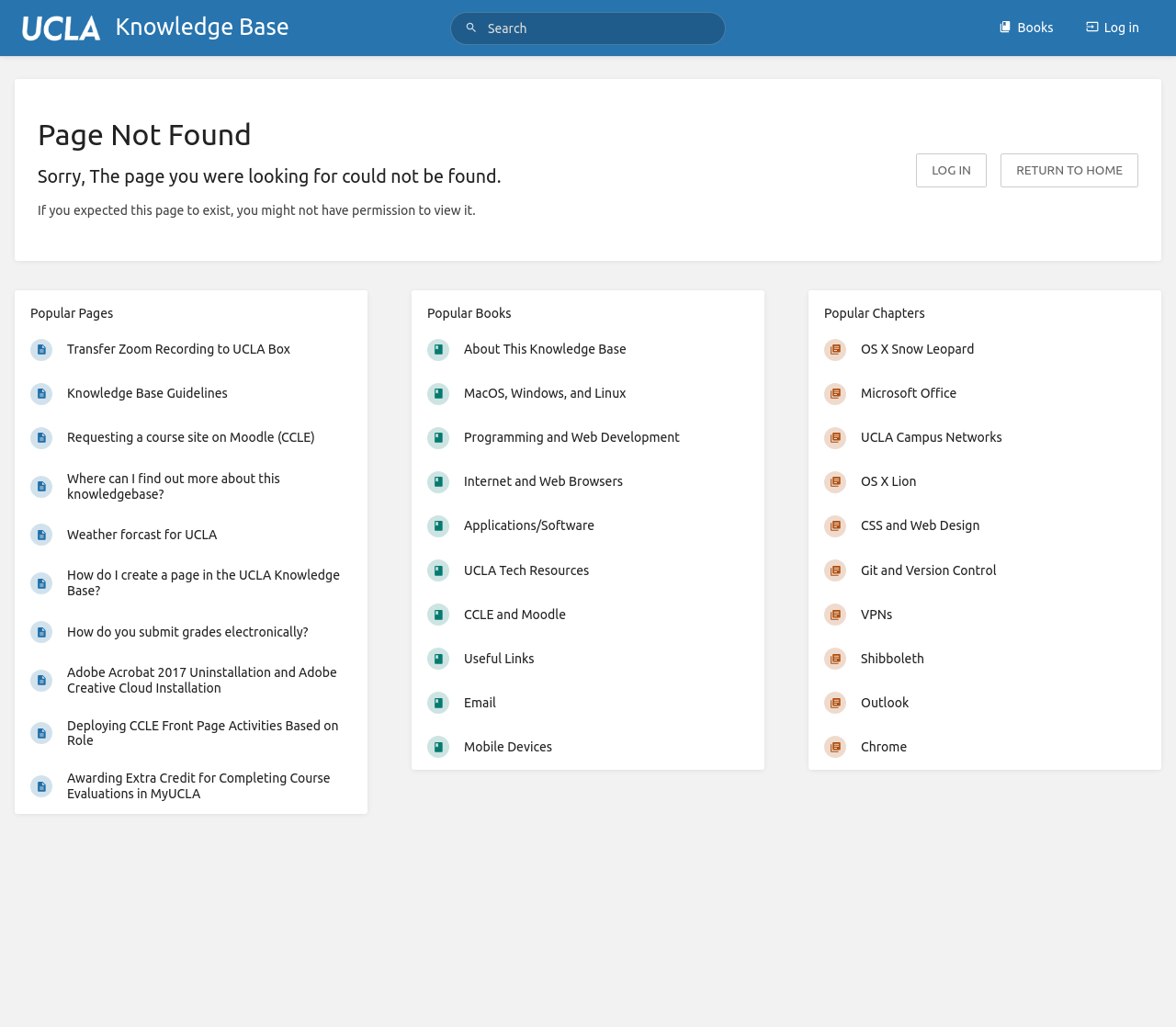What is the last link listed under 'Popular Chapters'?
We need a detailed and meticulous answer to the question.

Under the 'Popular Chapters' heading, the last link listed is 'Chrome', which suggests that it is the last link listed under 'Popular Chapters'.